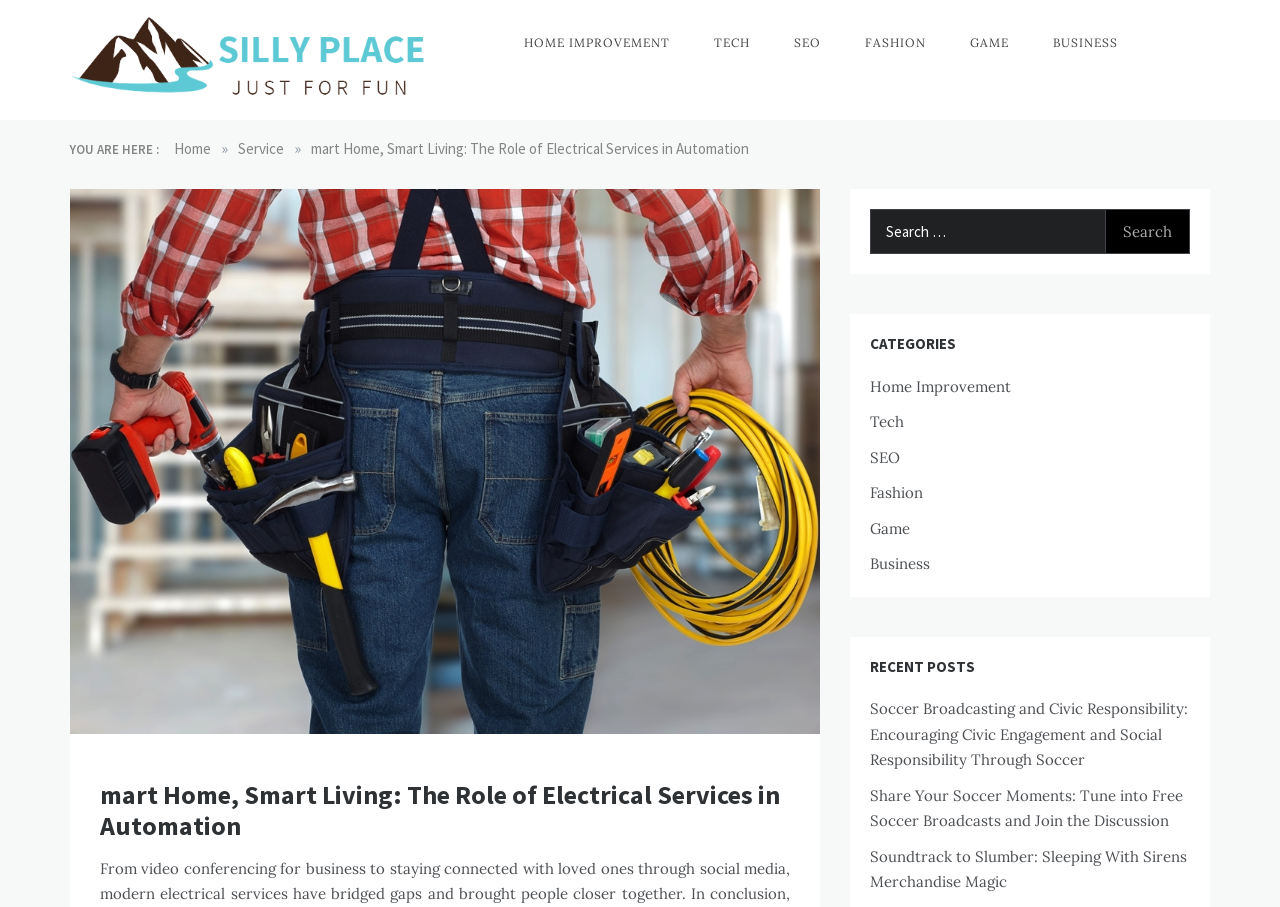Find and specify the bounding box coordinates that correspond to the clickable region for the instruction: "Search for something".

[0.68, 0.23, 0.93, 0.28]